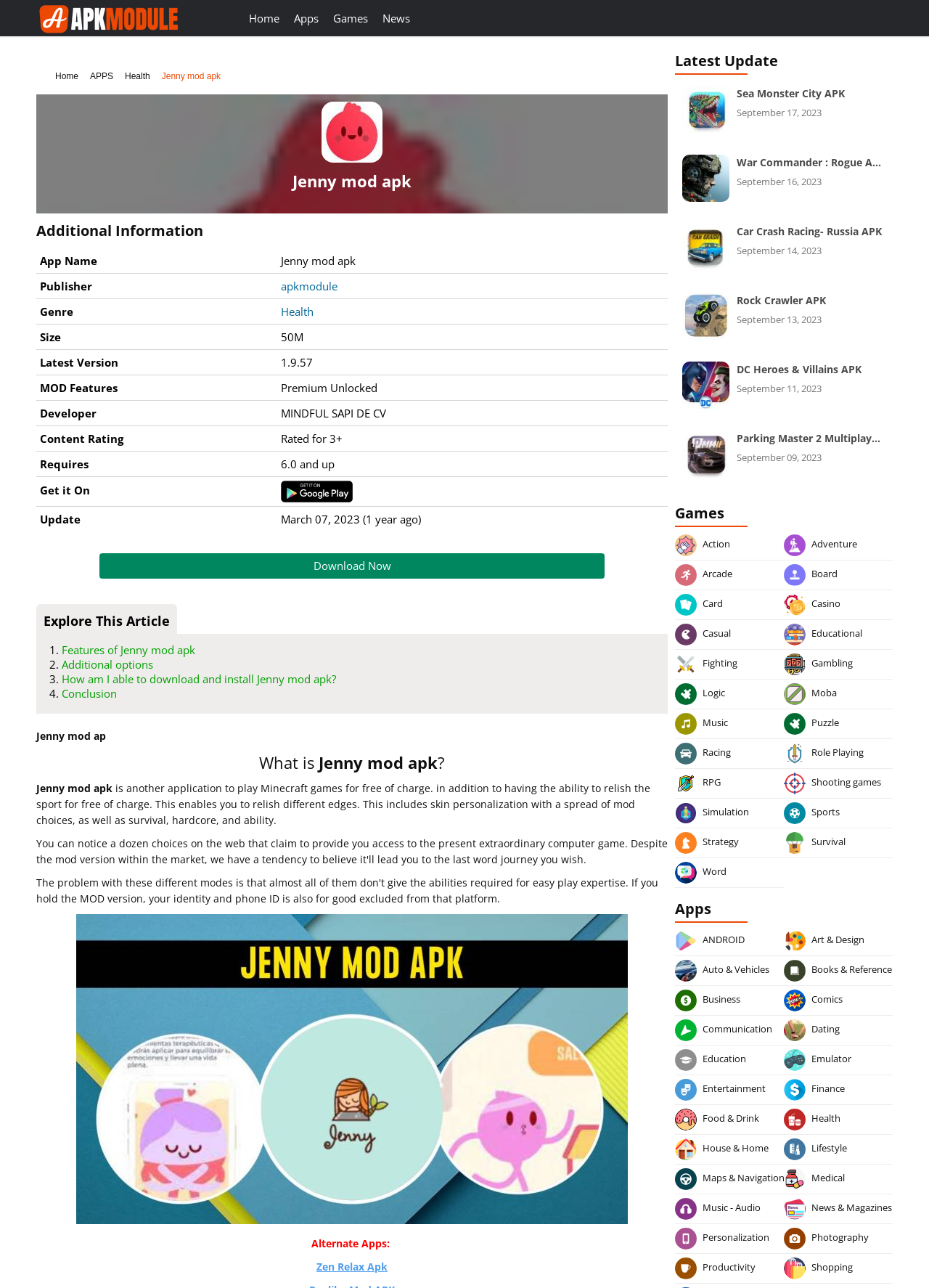Where can I get the application?
Refer to the image and provide a thorough answer to the question.

The link to get the application can be found in the table row with the rowheader 'Get it On' and the gridcell 'Google Play'.